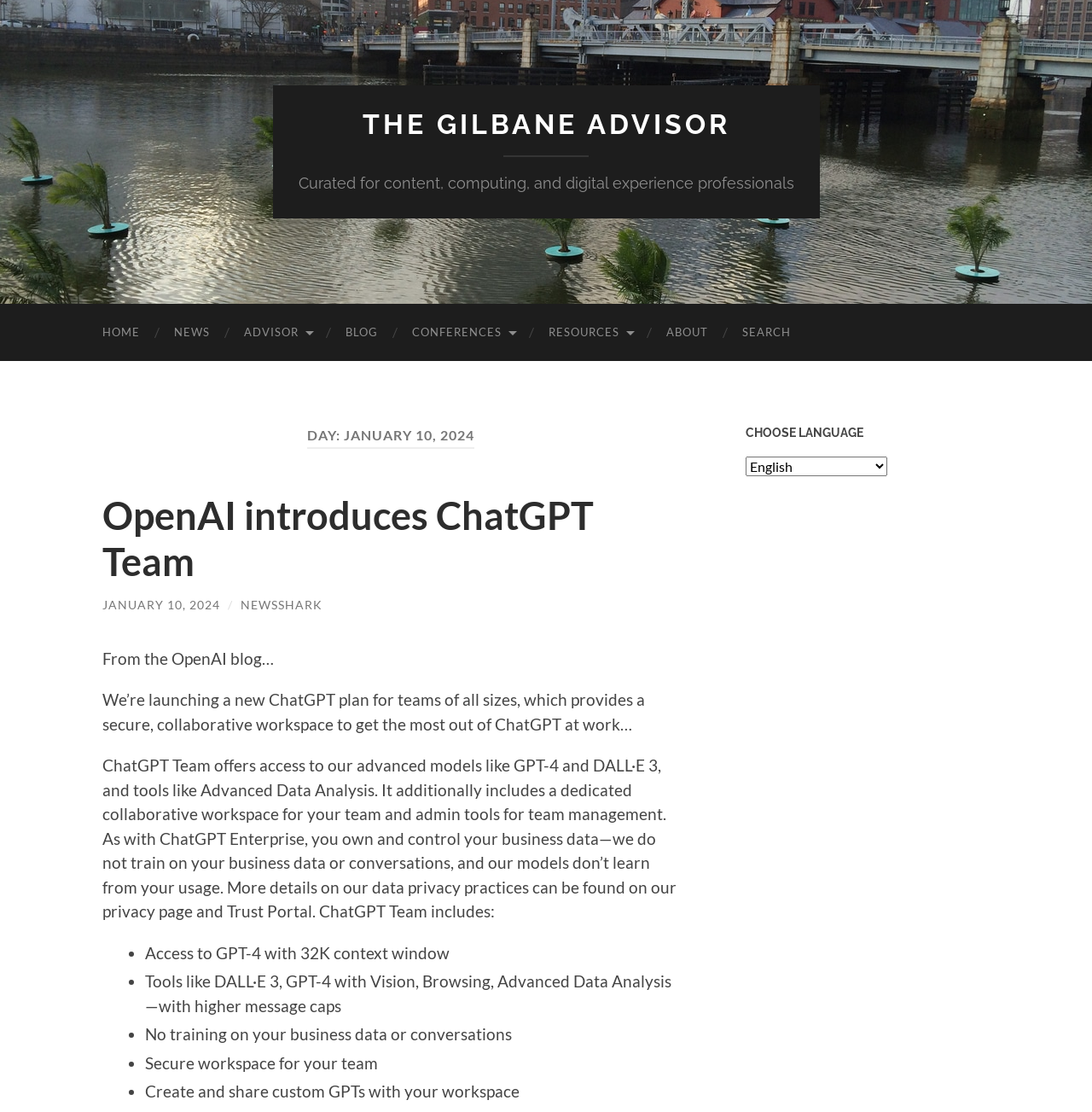Locate the UI element described by OpenAI introduces ChatGPT Team and provide its bounding box coordinates. Use the format (top-left x, top-left y, bottom-right x, bottom-right y) with all values as floating point numbers between 0 and 1.

[0.094, 0.443, 0.544, 0.526]